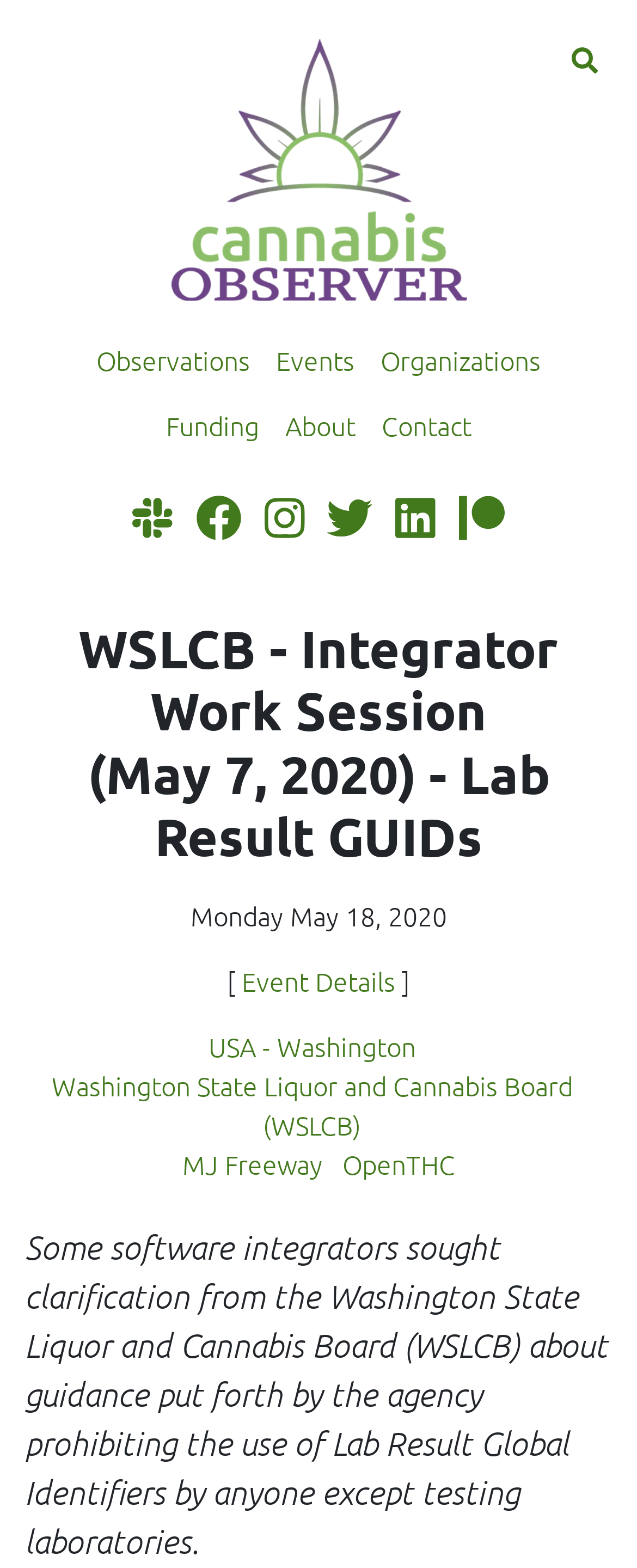Find the bounding box coordinates of the clickable area that will achieve the following instruction: "View Event Details".

[0.379, 0.613, 0.621, 0.636]